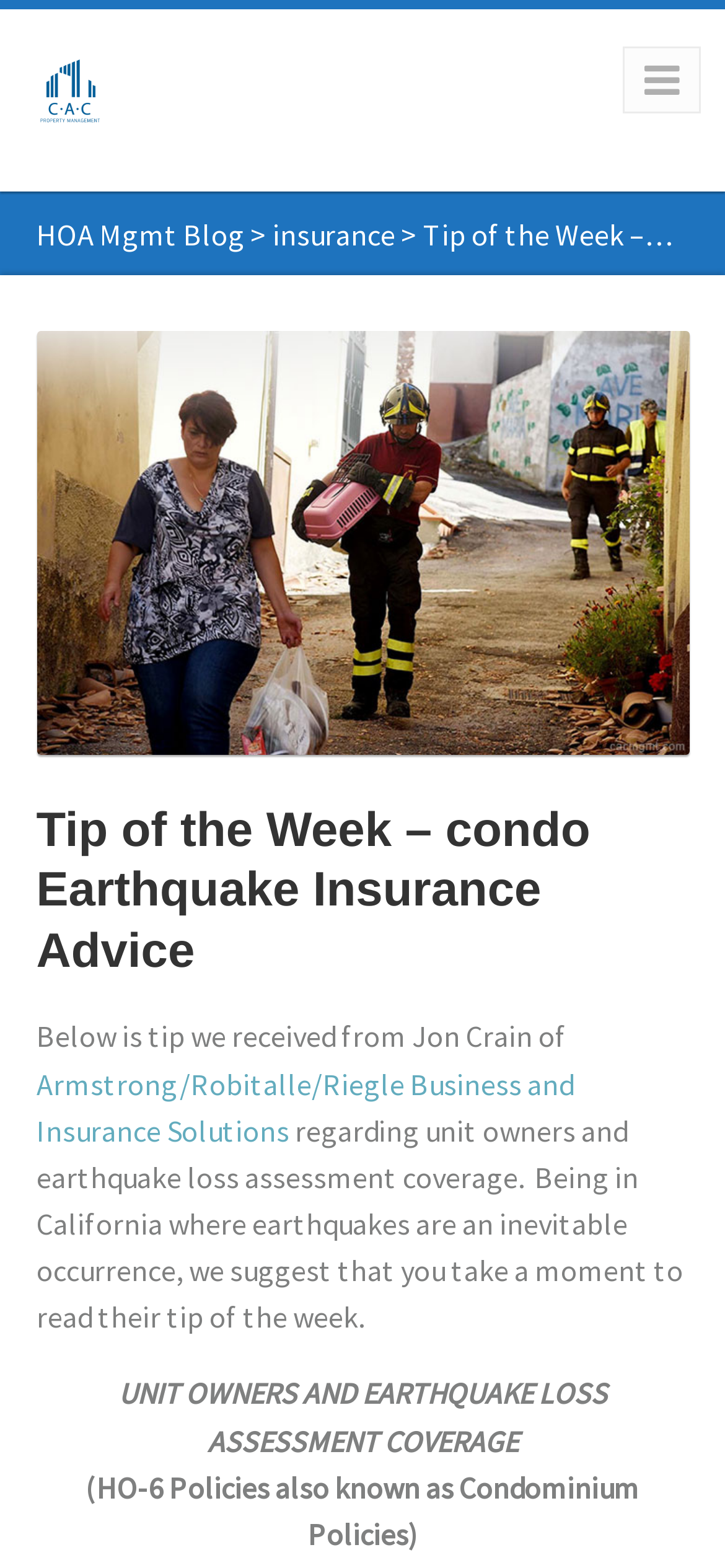Produce a meticulous description of the webpage.

The webpage is about condo earthquake insurance advice, specifically featuring a "Tip of the Week" from CAC mgmt. At the top left, there is a CAC logo, which is an image with a link to the company's website. Next to the logo, there is a heading that reads "Tip of the Week – condo Earthquake Insurance Advice". 

Below the logo, there are three links: "HOA Mgmt Blog", "insurance", and a link with the same title as the webpage. The links are aligned horizontally and are positioned near the top of the page.

The main content of the webpage is an article or a blog post. It starts with a heading that repeats the title of the webpage, followed by an image related to earthquake insurance advice. The image takes up most of the width of the page.

Below the image, there is a paragraph of text that introduces the tip of the week, which is from Jon Crain of Armstrong/Robitalle/Riegle Business and Insurance Solutions. The text explains that the tip is about unit owners and earthquake loss assessment coverage, which is particularly relevant in California where earthquakes are common.

The article continues with a bold heading "UNIT OWNERS AND EARTHQUAKE LOSS ASSESSMENT COVERAGE" and a subheading "(HO-6 Policies also known as Condominium Policies)". The text is arranged in a single column, with headings and paragraphs of text stacked vertically.